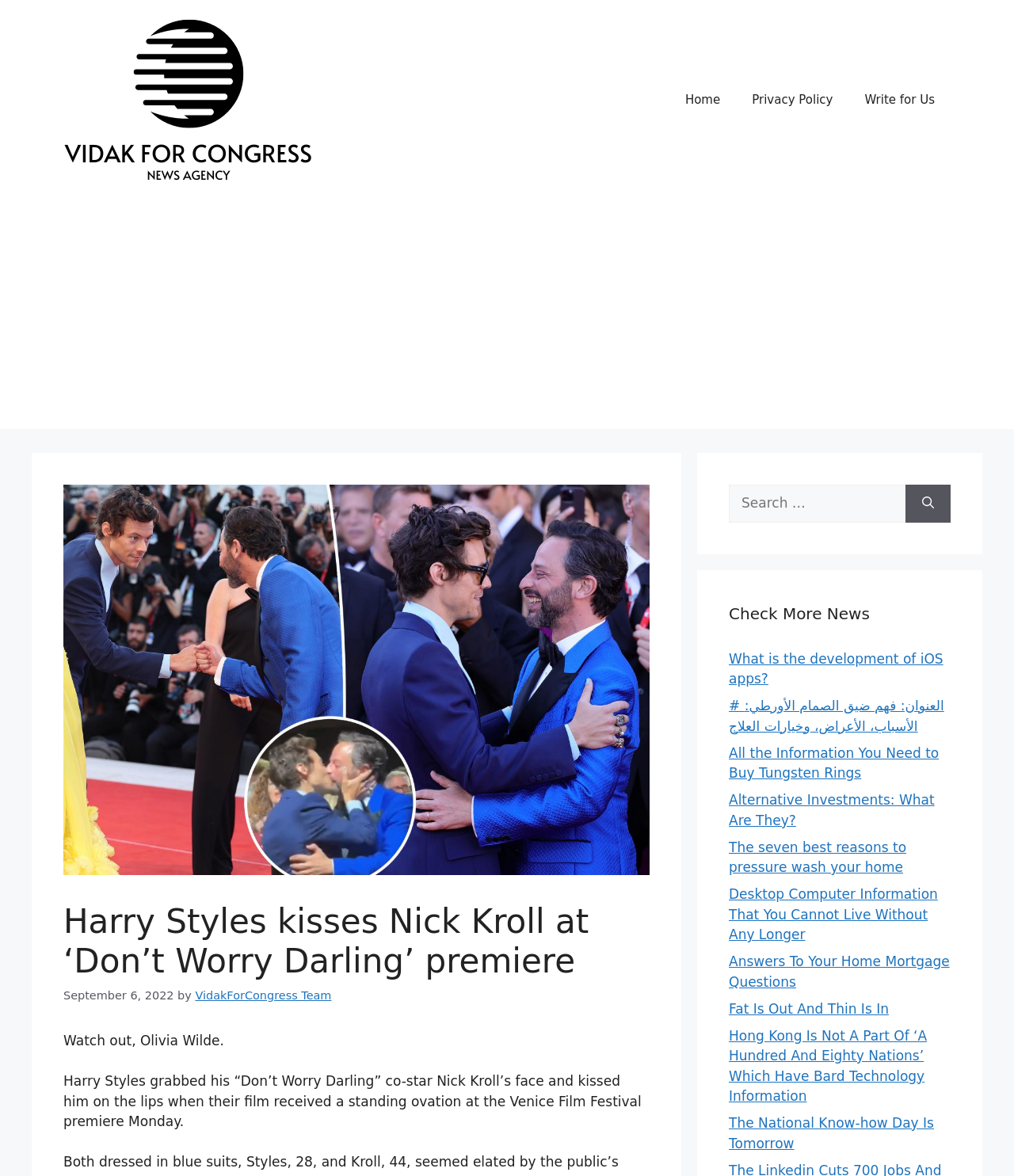Is there a search function on the page?
From the image, respond using a single word or phrase.

Yes